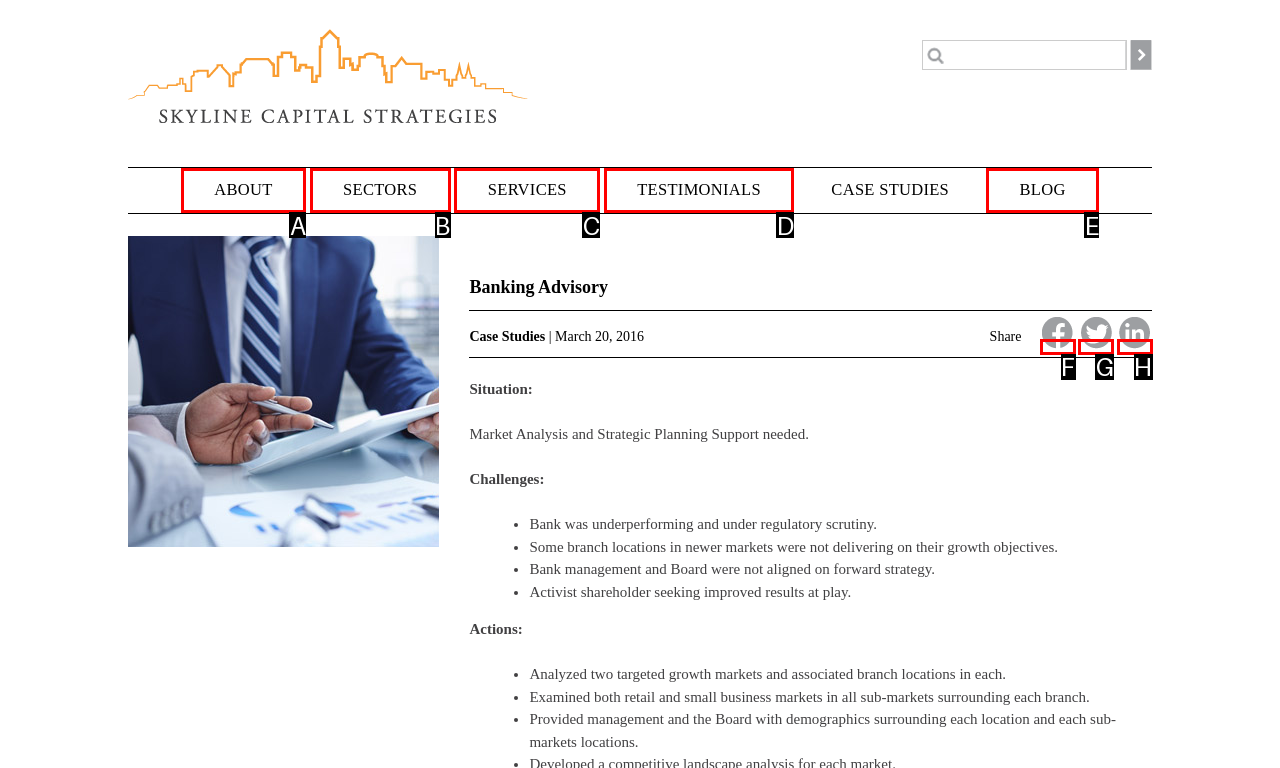Given the description: Finance, pick the option that matches best and answer with the corresponding letter directly.

None